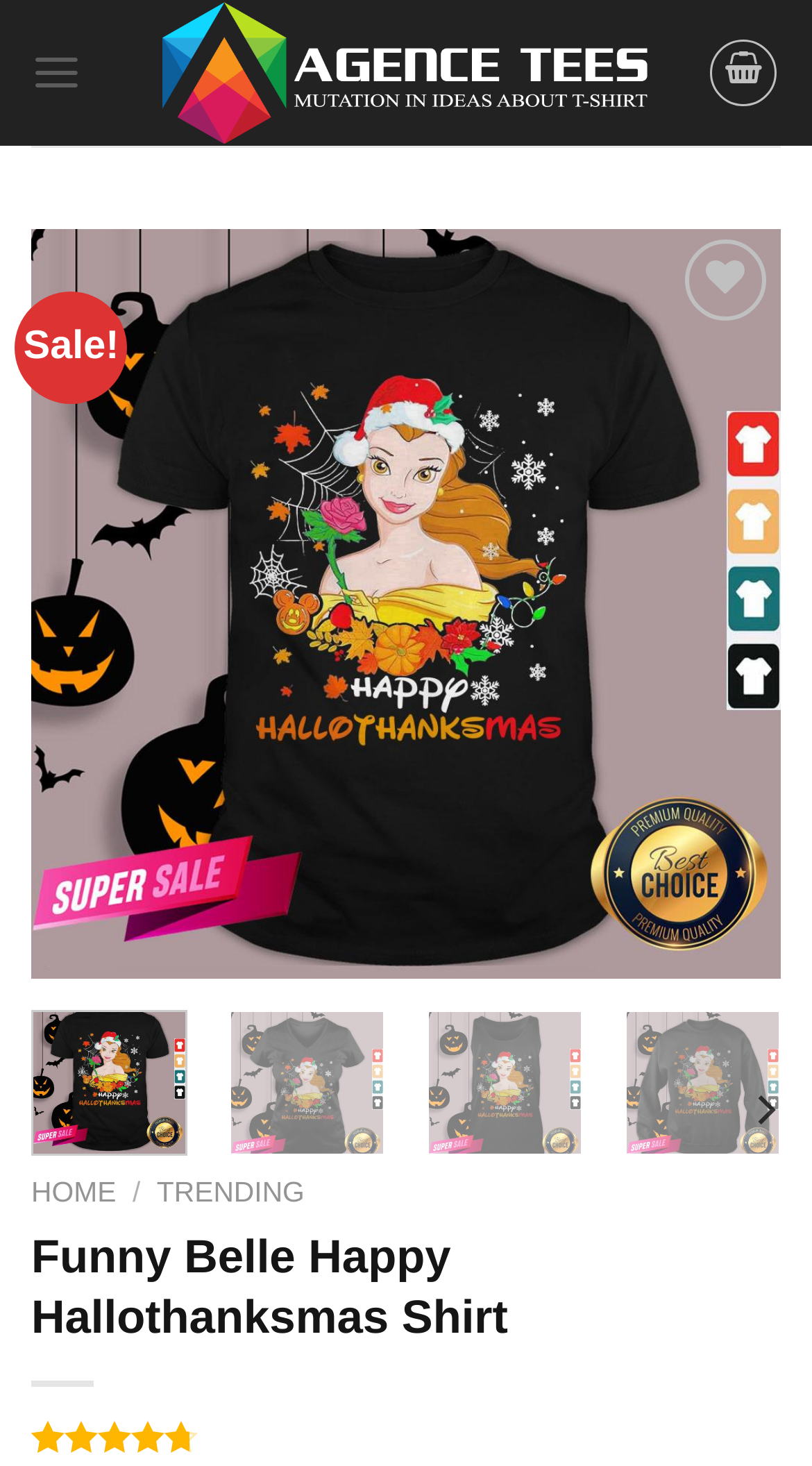Please locate and retrieve the main header text of the webpage.

Funny Belle Happy Hallothanksmas Shirt